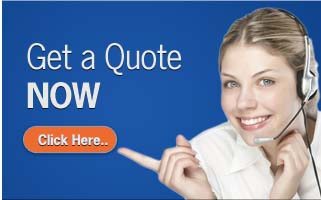What is the color of the background?
Answer the question with a detailed explanation, including all necessary information.

The background of the image is a vibrant blue color, which enhances the welcoming demeanor of the customer service representative and creates a visually appealing atmosphere.